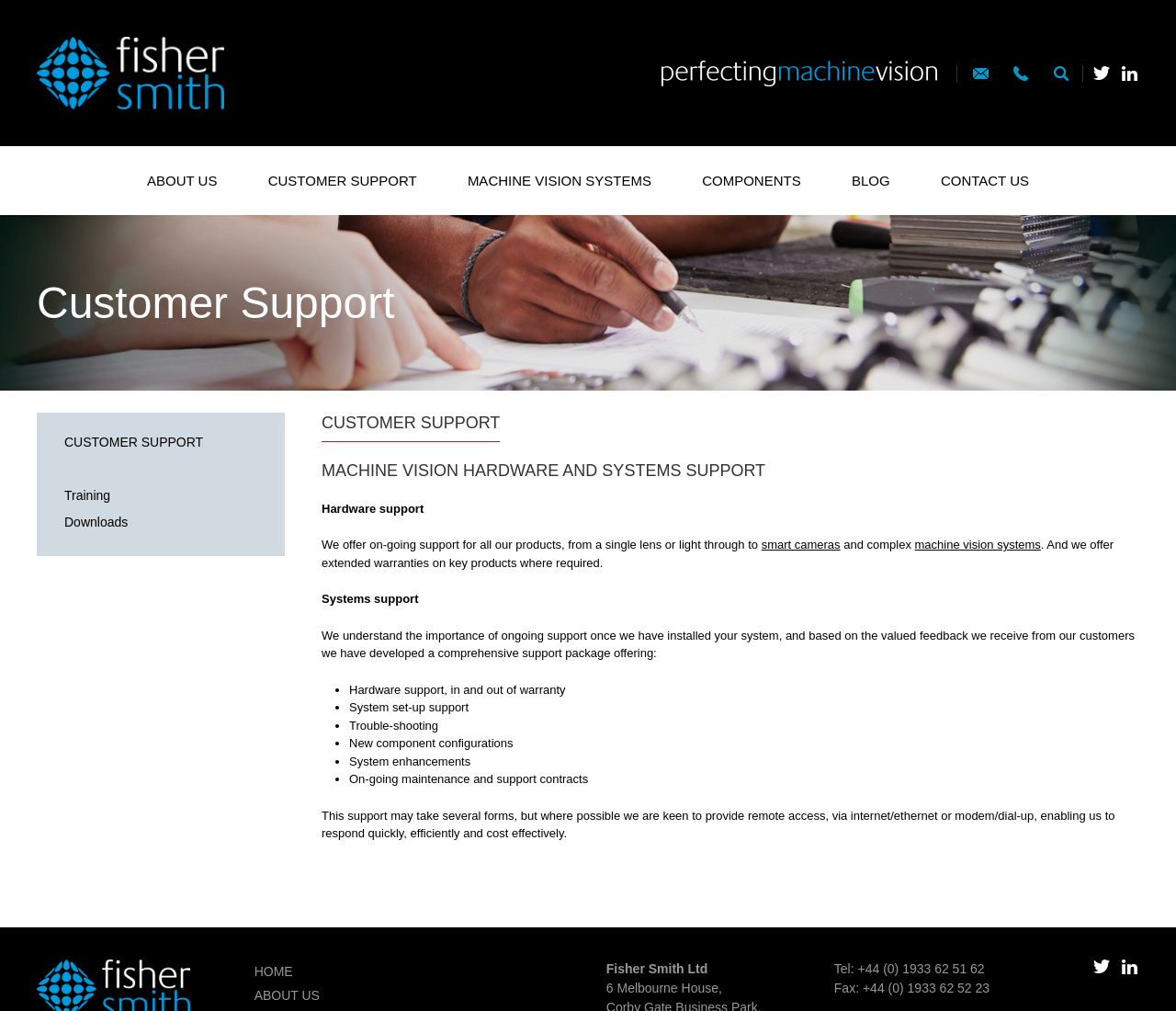What is the purpose of the 'CUSTOMER SUPPORT' link?
Answer the question with just one word or phrase using the image.

To access customer support resources